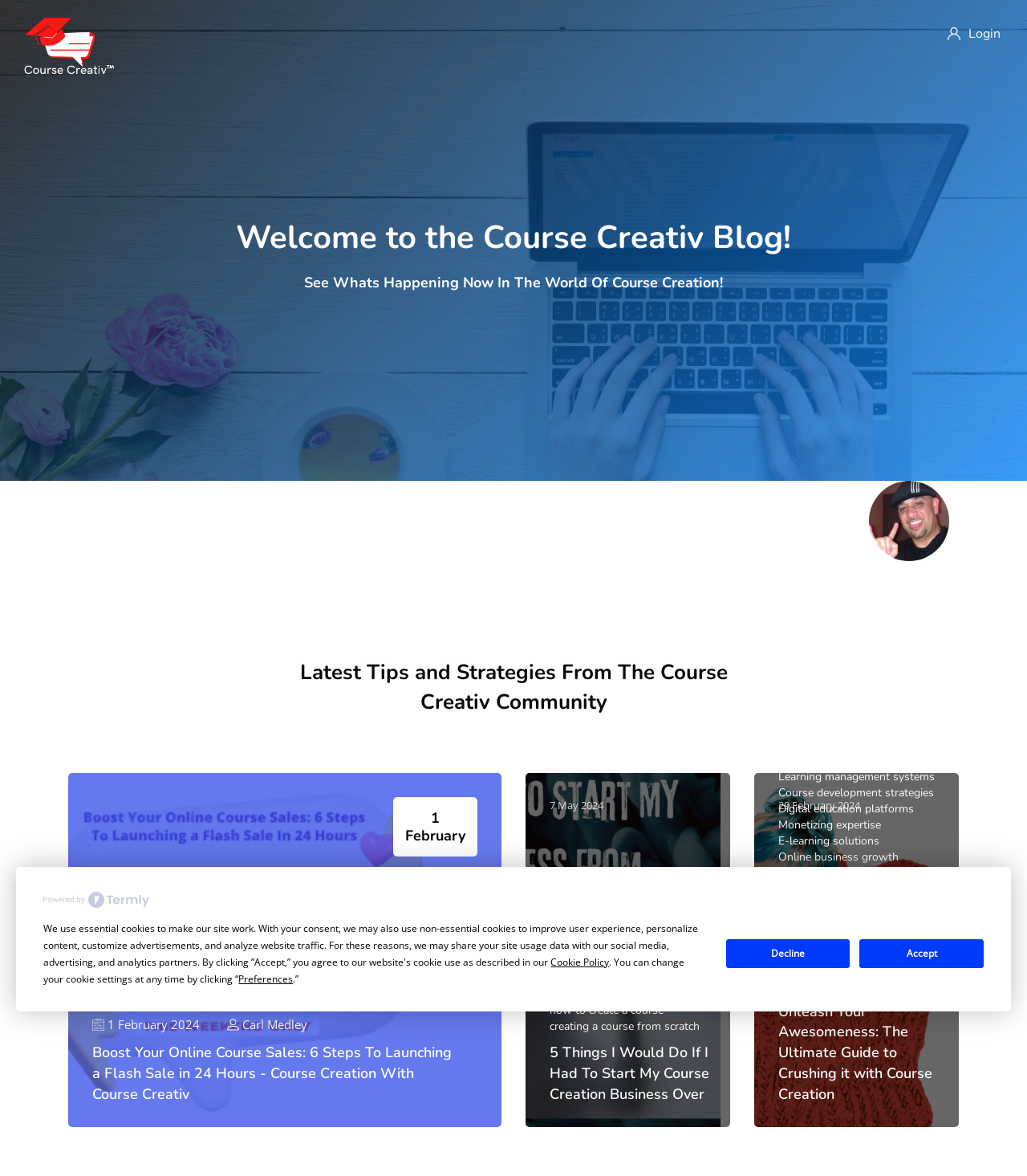Summarize the webpage with intricate details.

This webpage is a blog entry from Course Creativ, titled "How to Price Your Online Course - Course Creation With Course Creativ" by Carl Medley. At the top, there is a cookie consent prompt with buttons to accept, decline, or view preferences. Below this, the Course Creativ logo is displayed, along with a link to the website.

The main content of the page is divided into sections. The first section welcomes users to the Course Creativ blog and invites them to explore the world of course creation. Below this, there is a section featuring the latest tips and strategies from the Course Creativ community.

The page then lists several blog posts, each with a title, image, and date. The first post is titled "Installing Google Analytics 4 On Your Course Creativ Website - Course Creation With Course Creativ" and is dated February 1, 2024. The second post is not explicitly titled but appears to be a list of keywords related to course creation, including "course creation marketing", "how to create a course", and "creating a course from scratch". The third post is titled "5 Things I Would Do If I Had To Start My Course Creation Business Over" and is dated February 29, 2024.

Further down the page, there is a section featuring a list of keywords related to online course creation, including "Online course creation", "Learning management systems", "Course development strategies", and many others. Each keyword is a link, and the section is headed by a title that is not explicitly stated.

The final section of the page features another blog post, titled "Unleash Your Awesomeness: The Ultimate Guide to Crushing it with Course Creation".